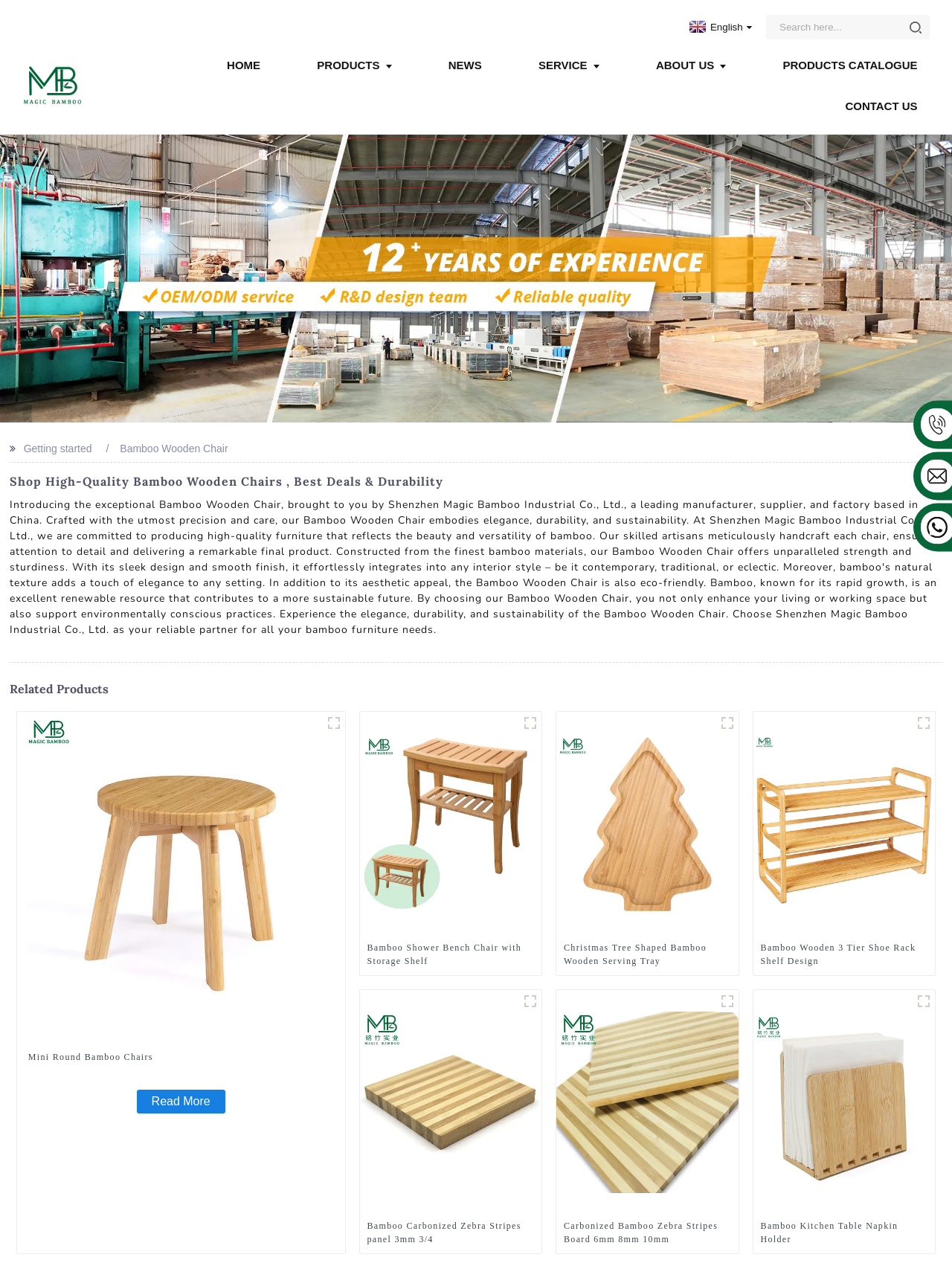Please mark the clickable region by giving the bounding box coordinates needed to complete this instruction: "Search for products".

[0.819, 0.012, 0.952, 0.031]